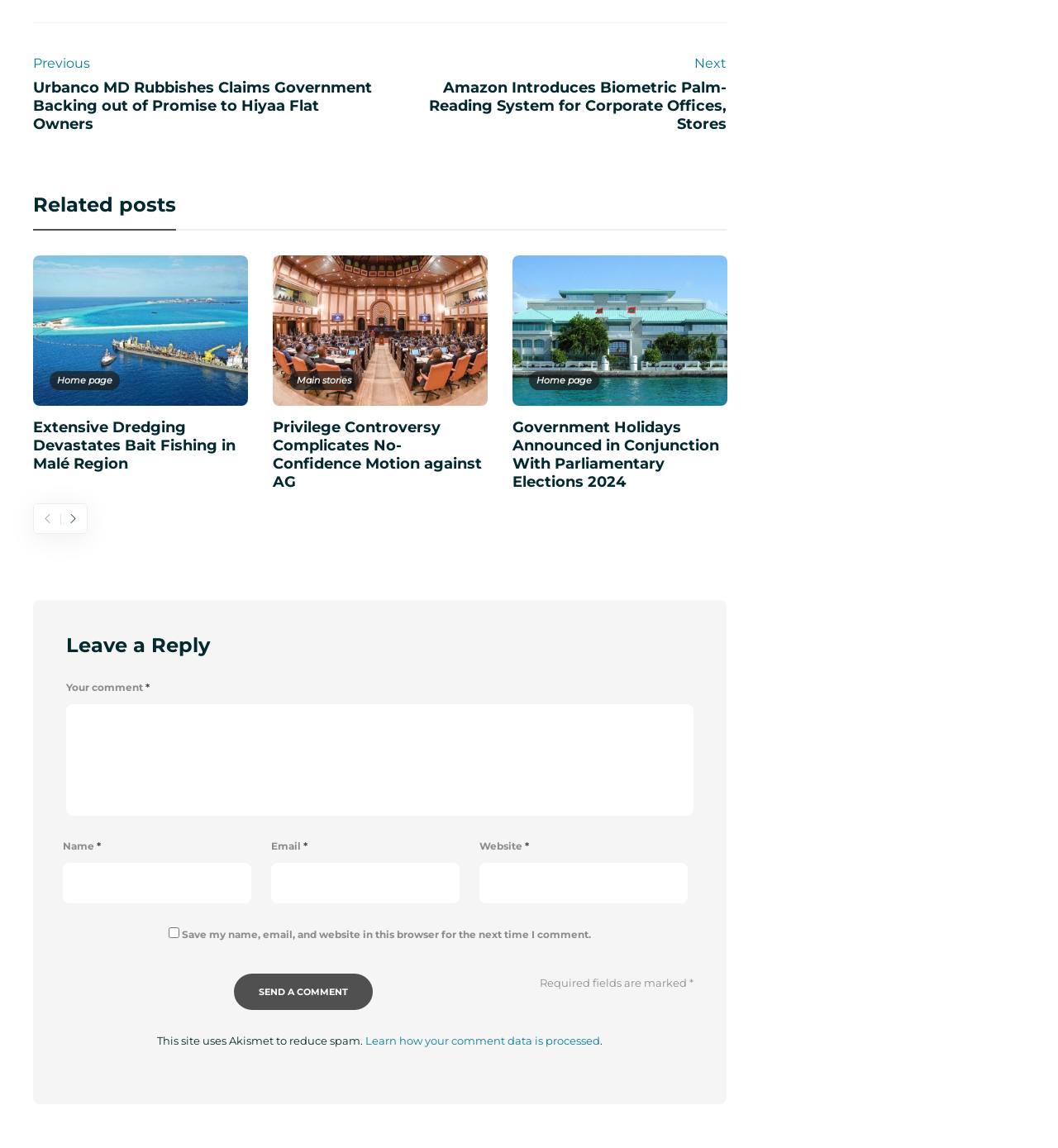What is the website using to reduce spam?
Refer to the image and give a detailed answer to the query.

I read the static text at the bottom of the webpage, which states 'This site uses Akismet to reduce spam.', indicating that Akismet is being used to reduce spam.